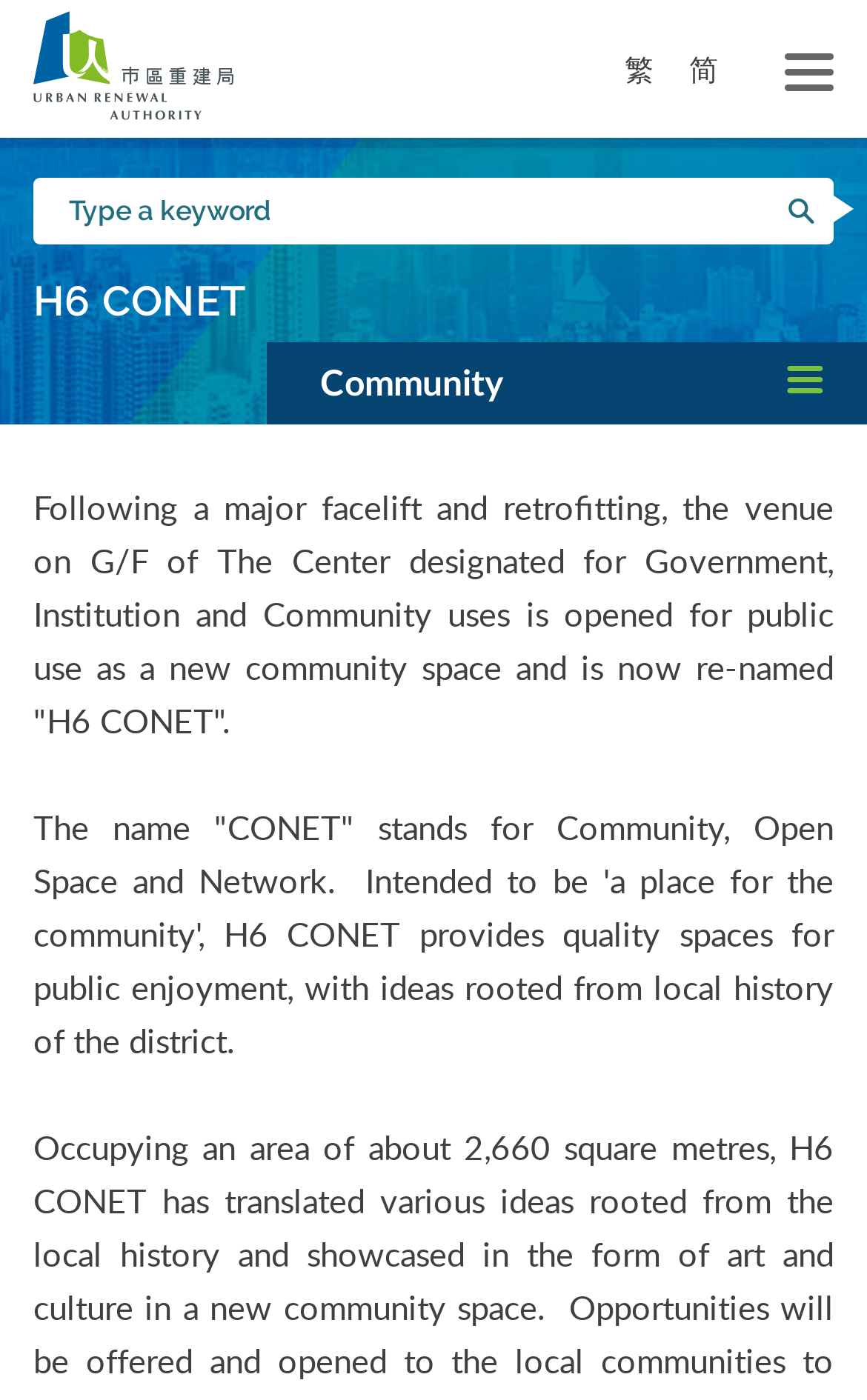Provide the bounding box coordinates of the UI element this sentence describes: "alt="Urban Renewal Authority"".

[0.038, 0.008, 0.269, 0.086]